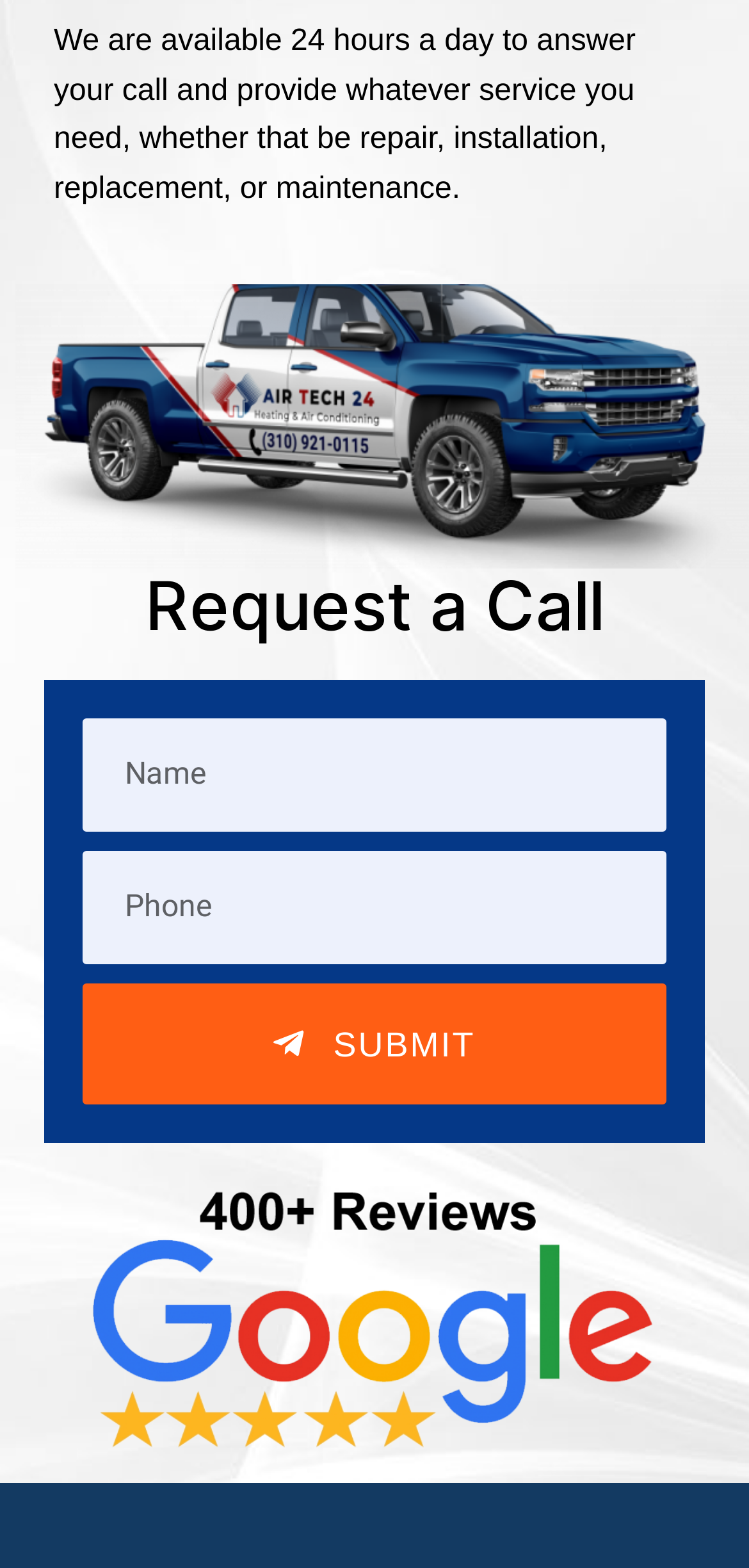Predict the bounding box coordinates of the UI element that matches this description: "Submit". The coordinates should be in the format [left, top, right, bottom] with each value between 0 and 1.

[0.11, 0.627, 0.89, 0.704]